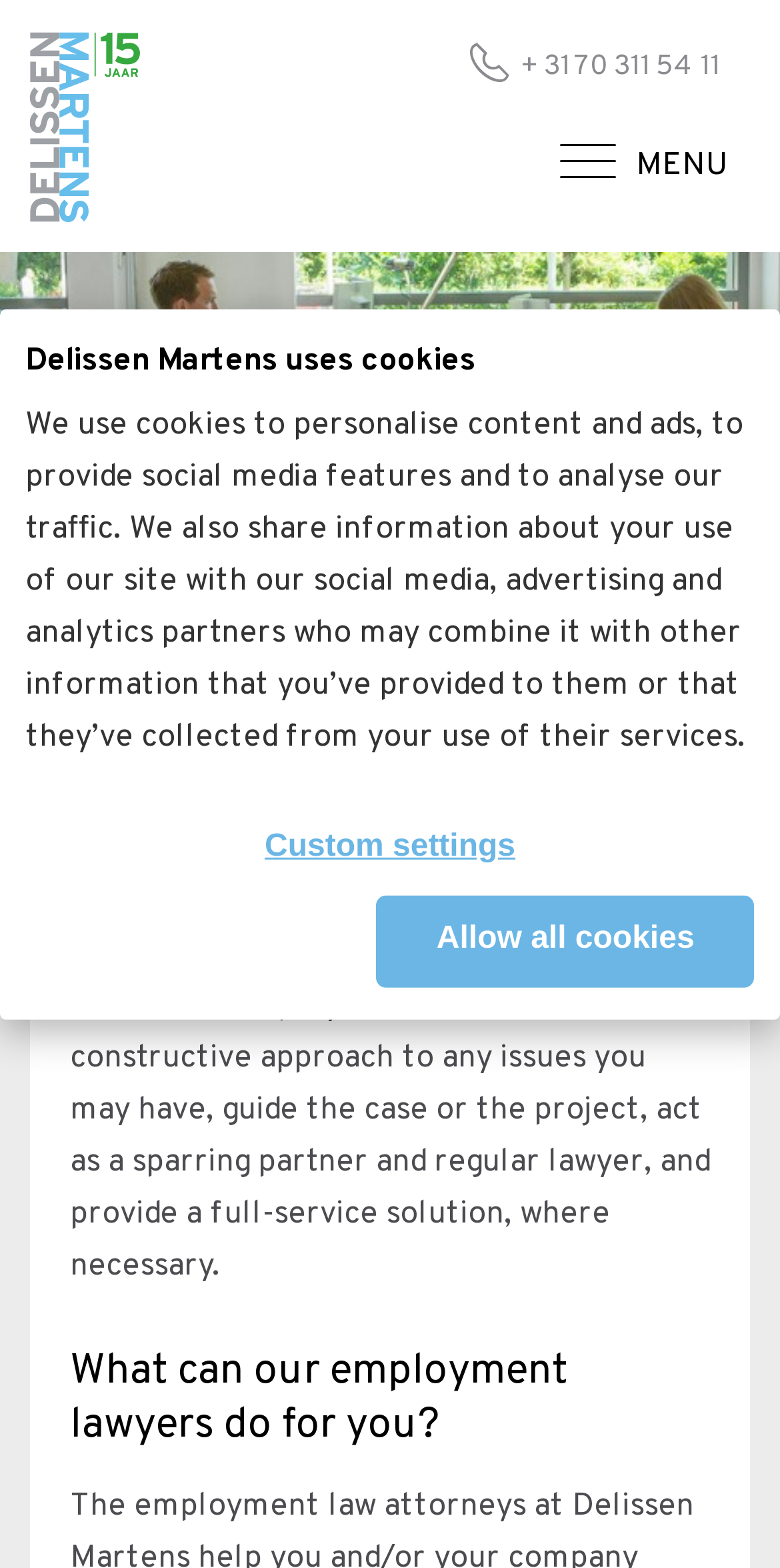Please find the bounding box coordinates of the section that needs to be clicked to achieve this instruction: "Go to the Expertise page".

[0.269, 0.367, 0.436, 0.389]